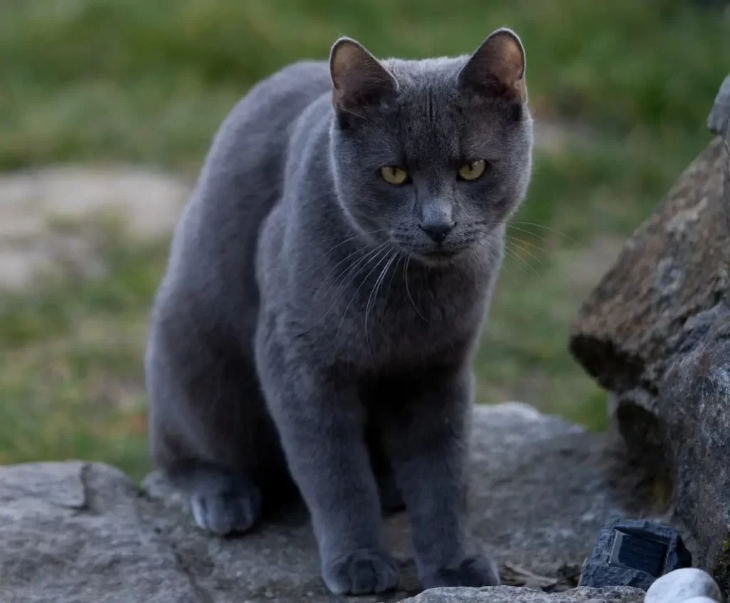Offer an in-depth caption of the image, mentioning all notable aspects.

The image depicts a sleek, gray cat with striking yellow eyes, demonstrating a seemingly intense gaze as it sits on a rocky surface. The cat's sleek fur contrasts against the natural greenery in the background, highlighting its form and demeanor. This image relates to the discussion about feline emotions and behaviors, particularly focusing on signs that might suggest a cat feels discomfort or dislike, as indicated in the article titled "Are Cats Capable of Hate? Understanding Feline Emotions." The article aims to explore and clarify misconceptions surrounding the emotional capacities of cats, emphasizing their unique personalities and the various ways they express their feelings.